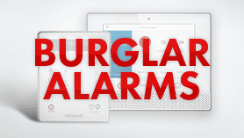Please analyze the image and give a detailed answer to the question:
What is the primary purpose of the burglar alarms?

The caption highlights that the burglar alarms are designed to ensure the safety of families and properties, which implies that the primary purpose of these alarms is to provide a sense of security and protection.